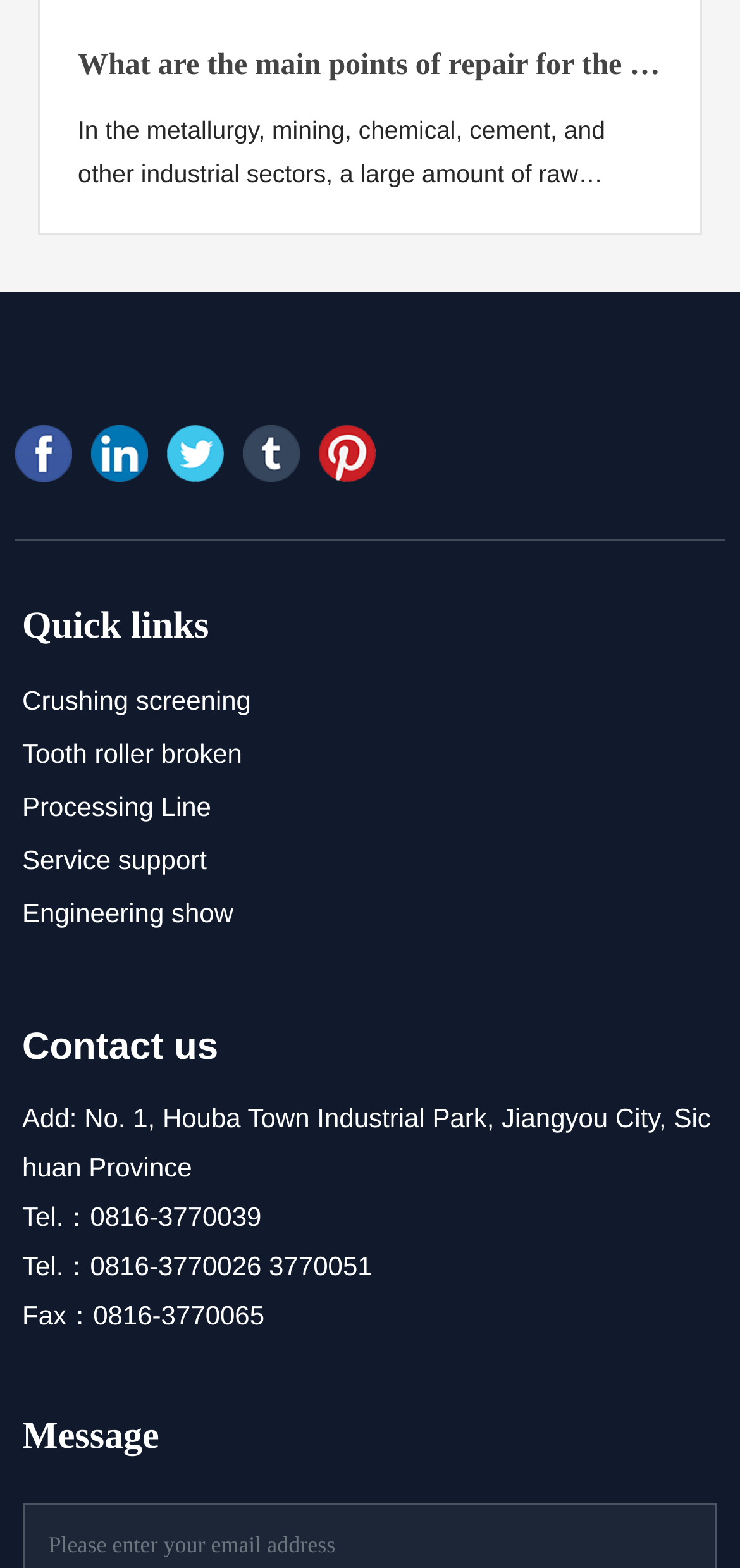Using the provided element description: "Service support", determine the bounding box coordinates of the corresponding UI element in the screenshot.

[0.03, 0.539, 0.279, 0.558]